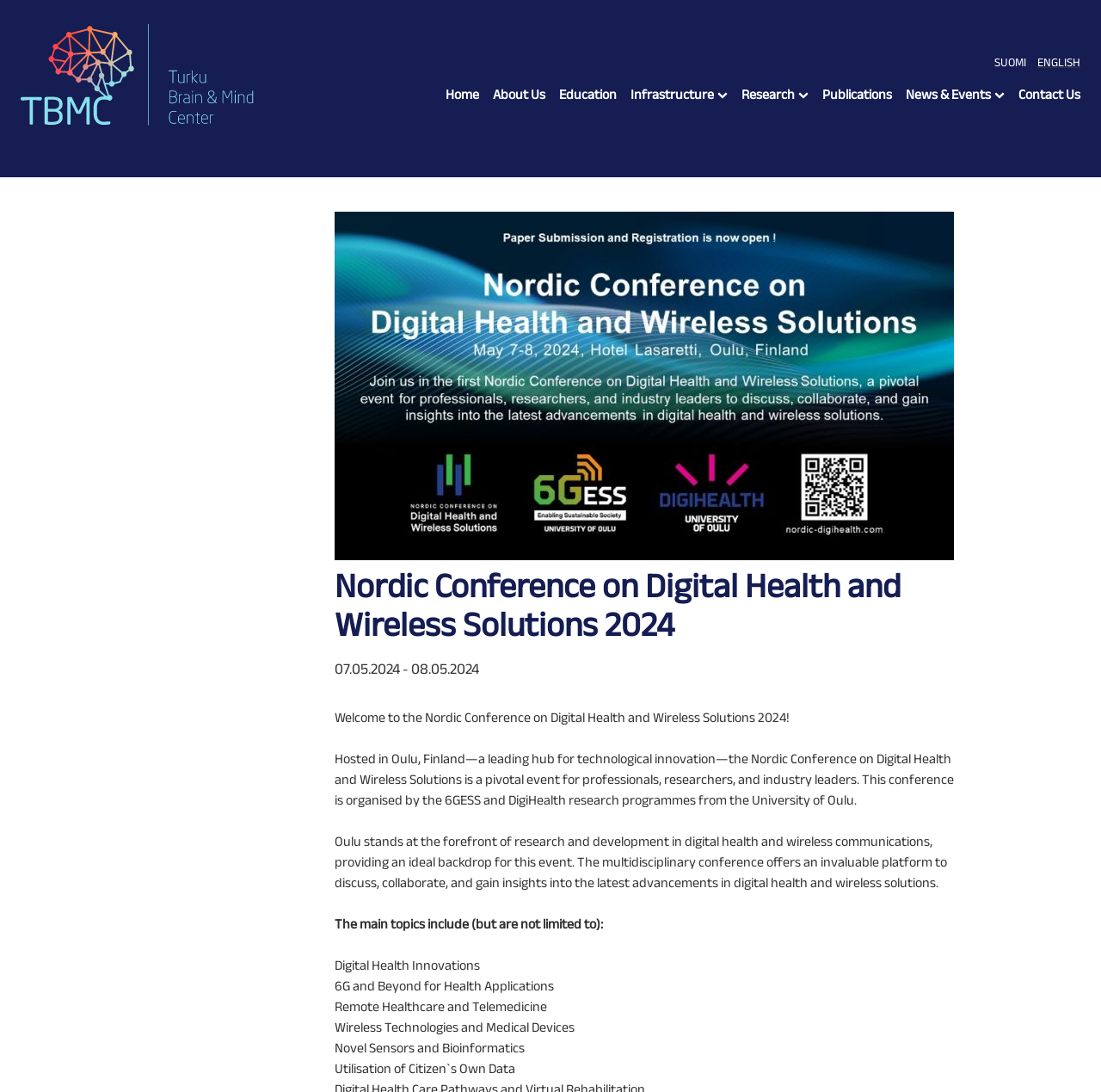Please identify the bounding box coordinates of the element's region that needs to be clicked to fulfill the following instruction: "Contact Us". The bounding box coordinates should consist of four float numbers between 0 and 1, i.e., [left, top, right, bottom].

[0.925, 0.077, 0.981, 0.096]